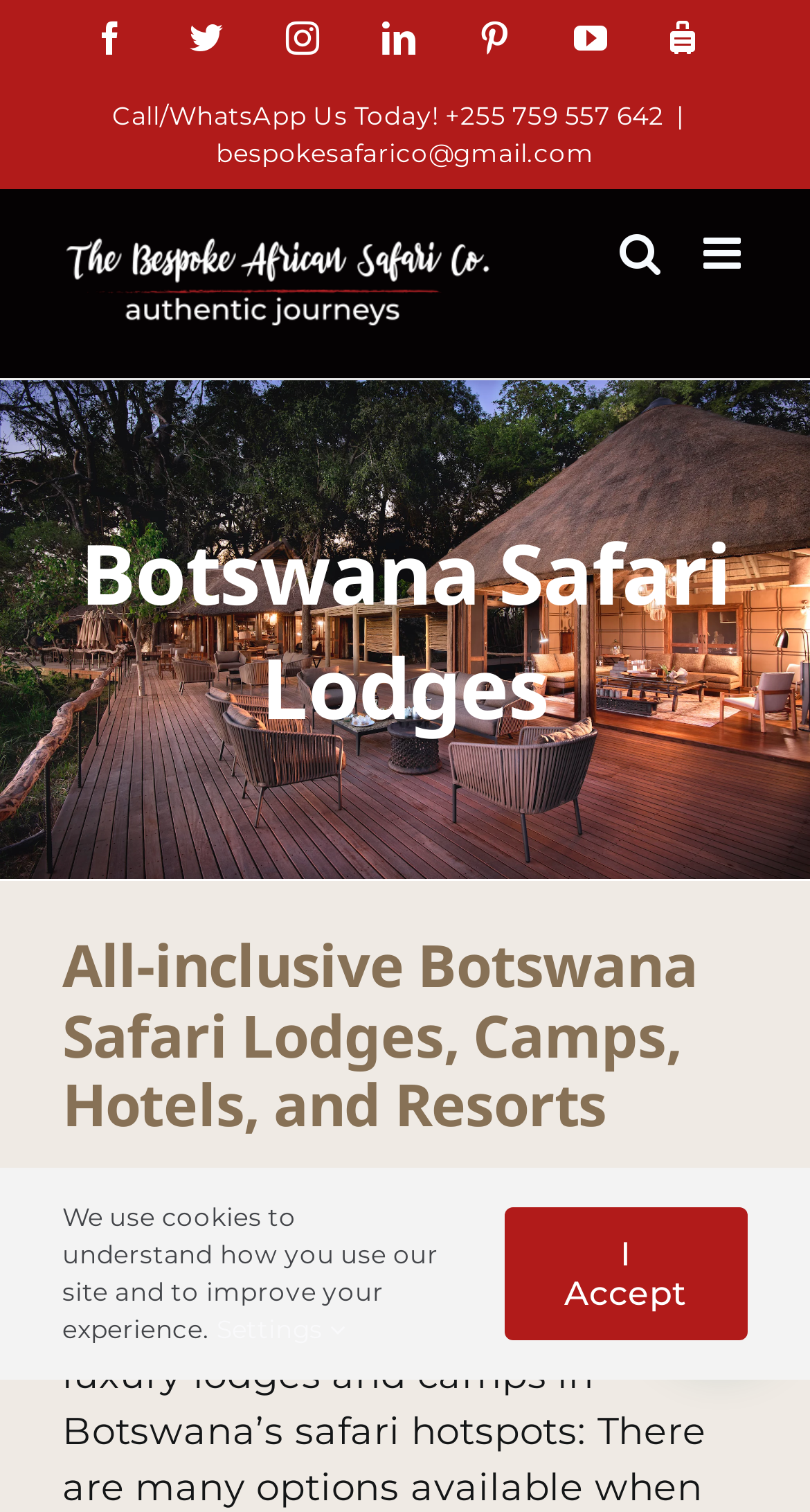What type of safari lodges are featured on this webpage?
Look at the screenshot and respond with one word or a short phrase.

Botswana Safari Lodges